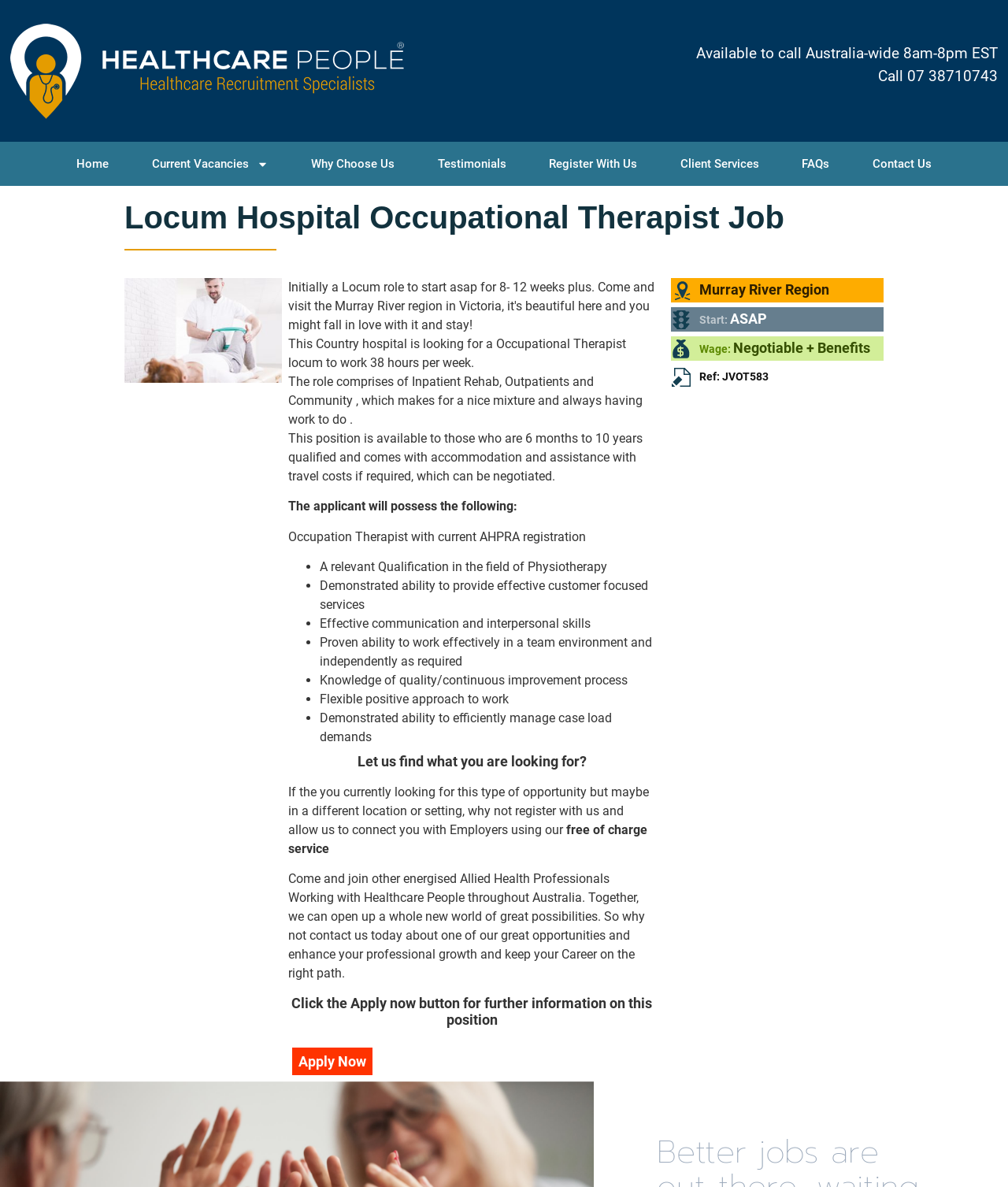Predict the bounding box coordinates of the UI element that matches this description: "Current Vacancies". The coordinates should be in the format [left, top, right, bottom] with each value between 0 and 1.

[0.129, 0.119, 0.288, 0.157]